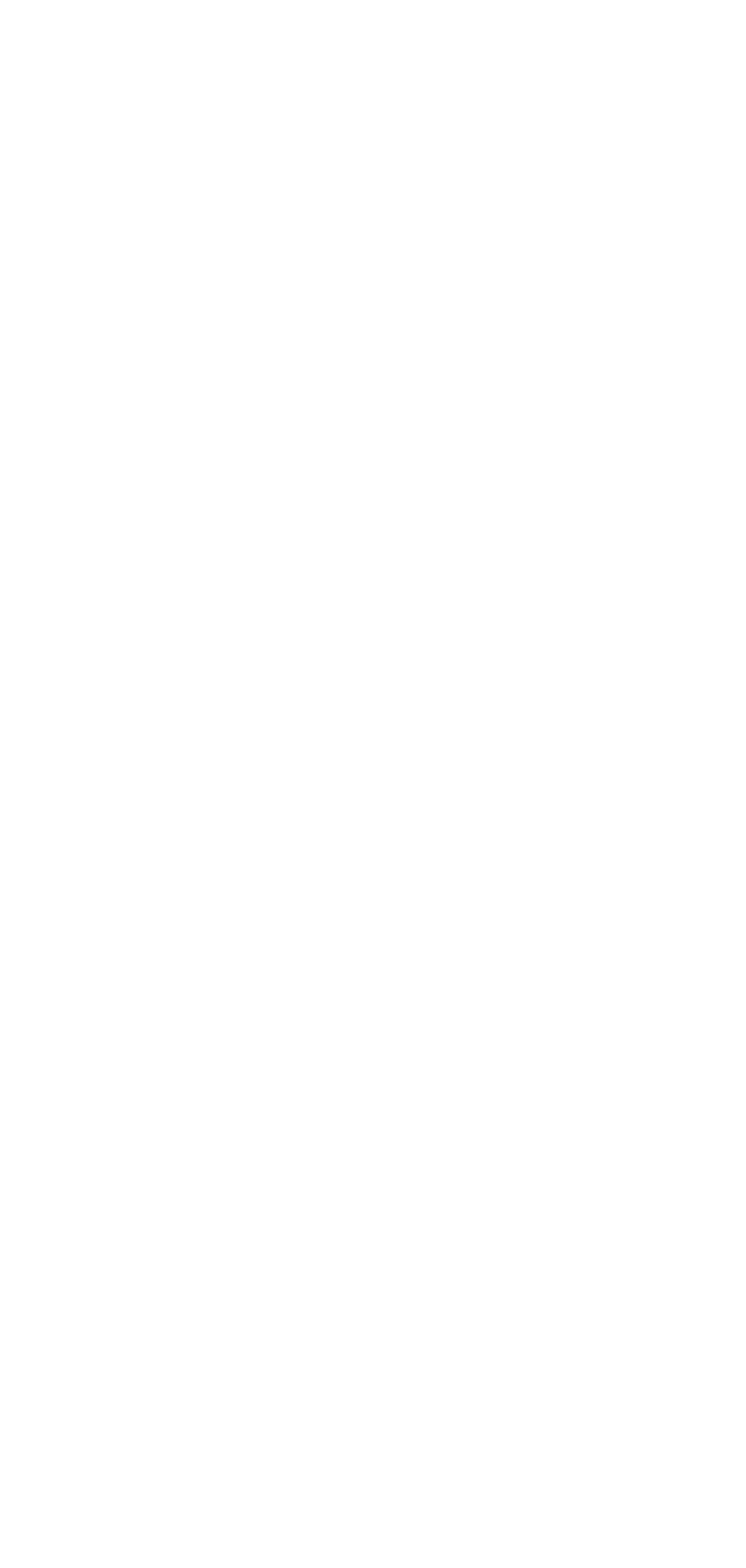What is the company name at the top of the page?
Please give a well-detailed answer to the question.

The topmost element on the page is a static text element with the text 'PEPSICO', which suggests that the company name at the top of the page is PepsiCo.